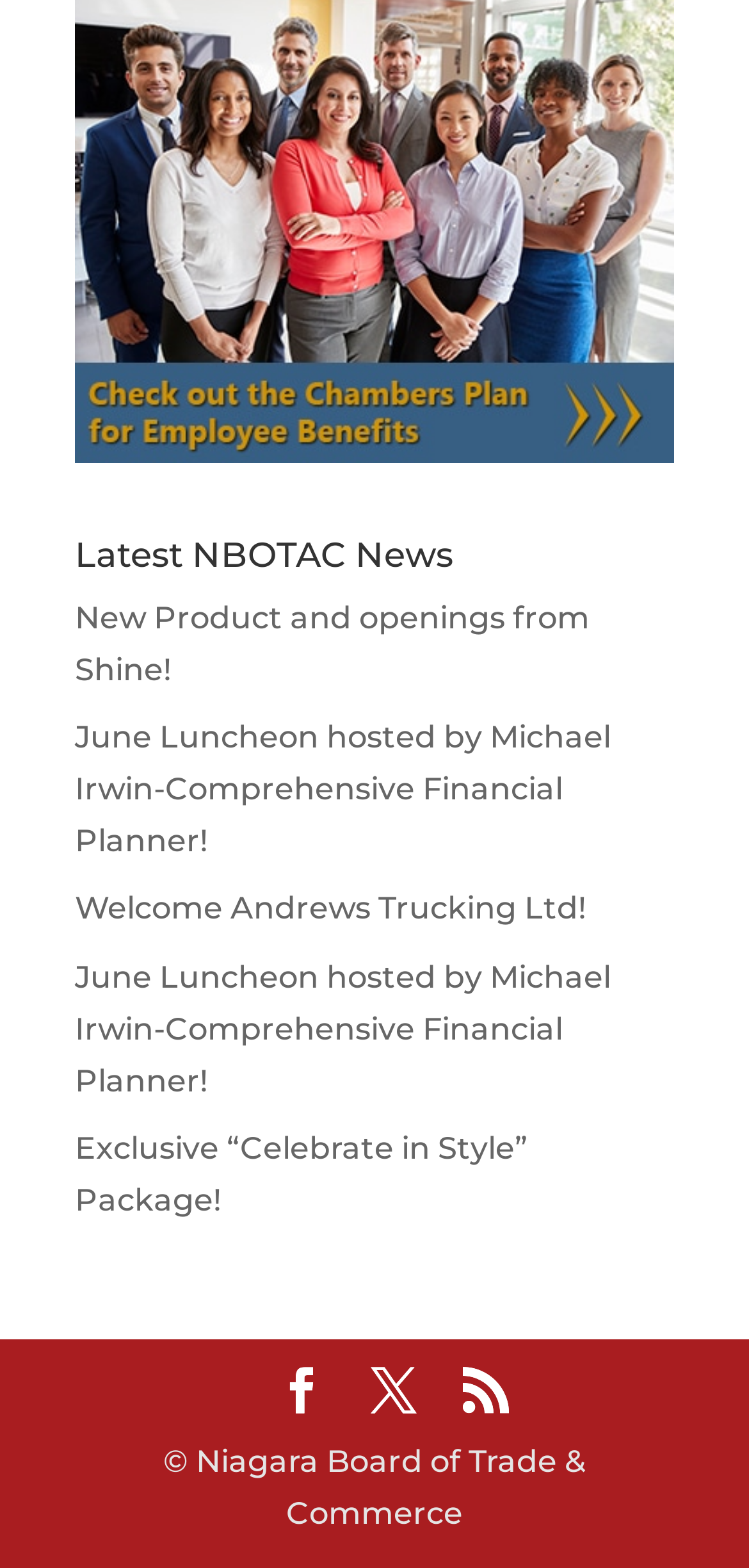Identify the bounding box coordinates of the HTML element based on this description: "Website Terms & Conditions".

None